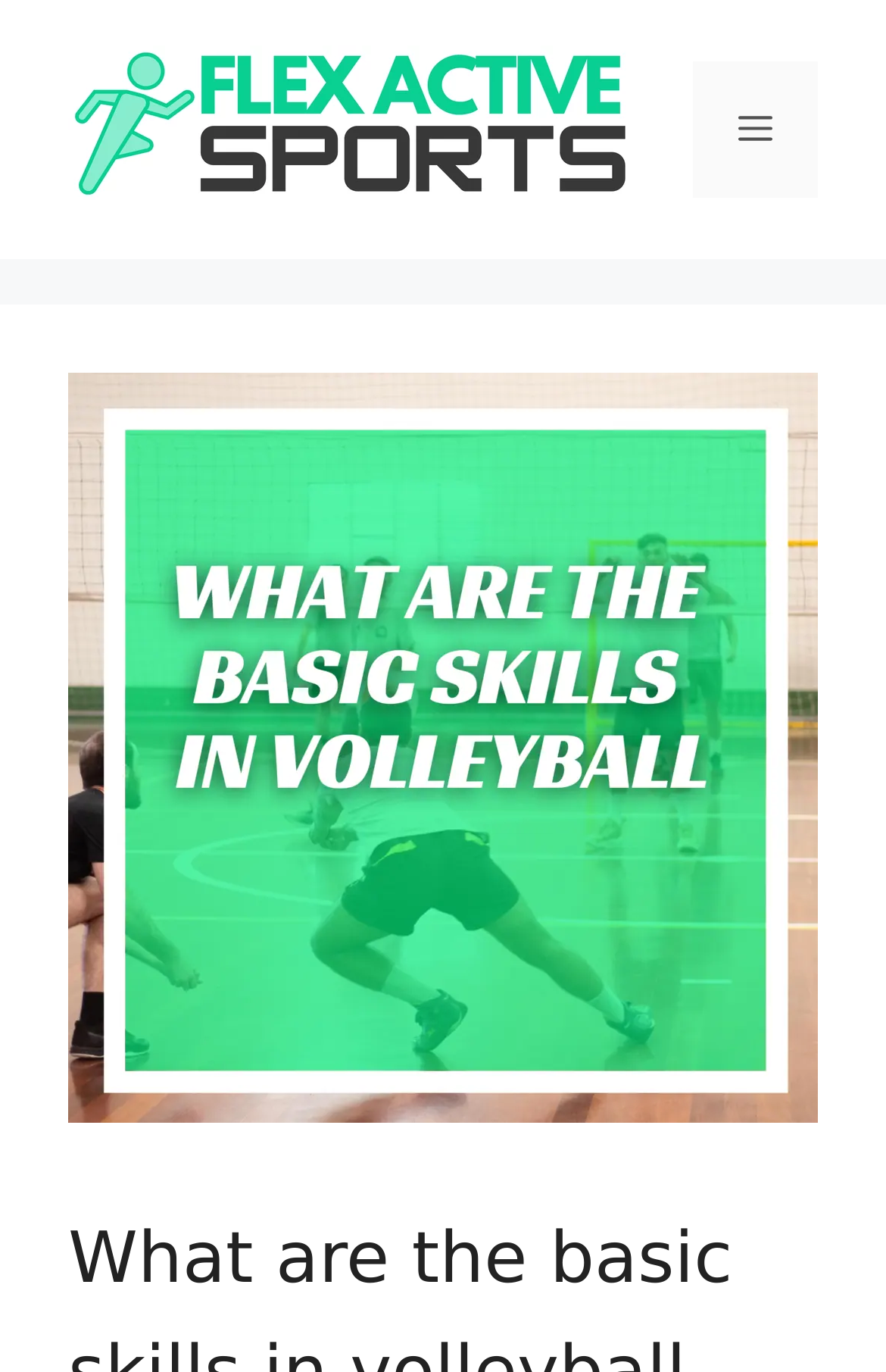Determine the main text heading of the webpage and provide its content.

What are the basic skills in volleyball